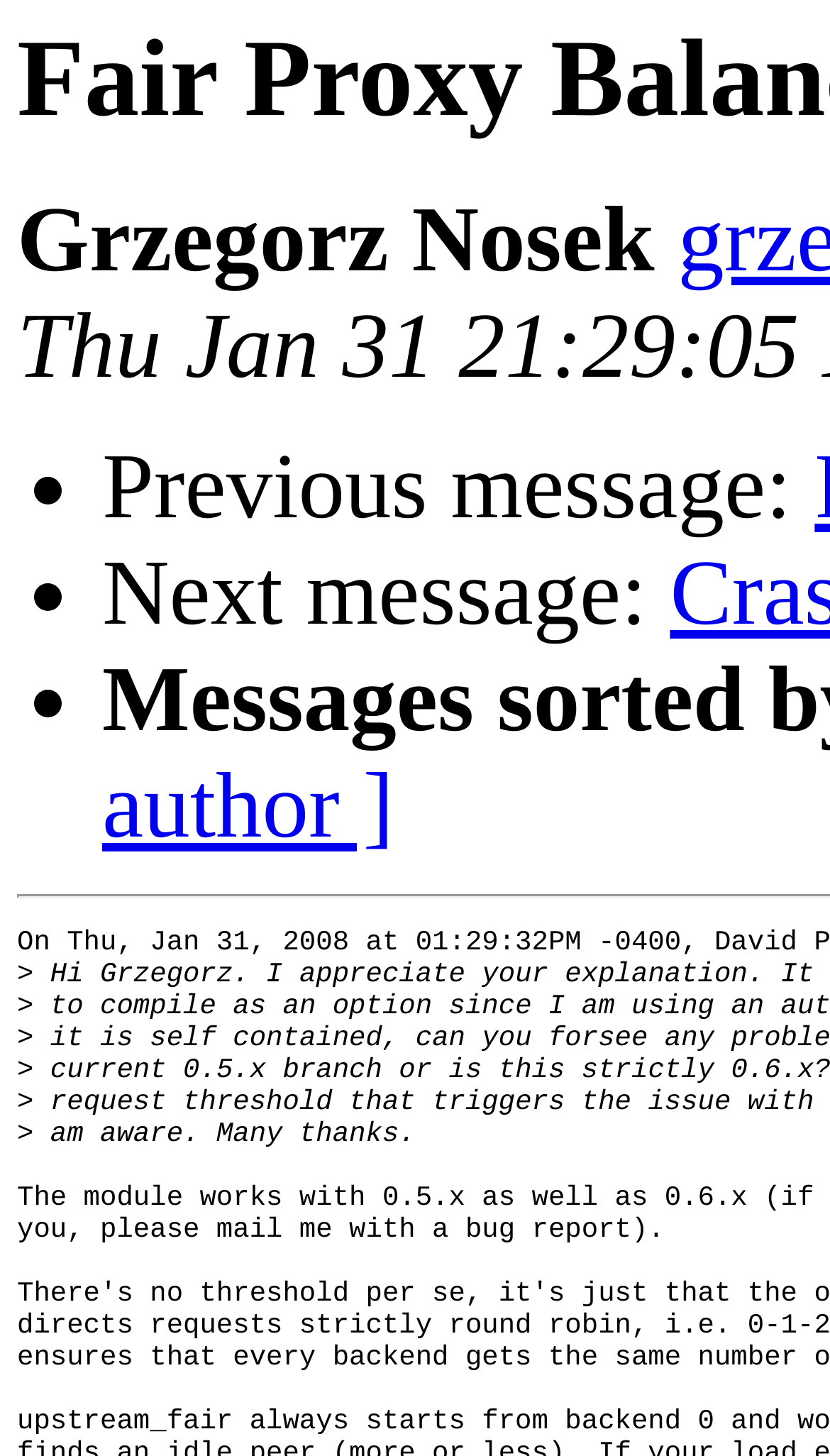Write an elaborate caption that captures the essence of the webpage.

The webpage is titled "Fair Proxy Balancer" and appears to be a message or discussion thread. At the top, there is a static text element displaying the name "Grzegorz Nosek". Below this, there are three list markers, each represented by a bullet point, arranged vertically. To the right of each list marker, there are static text elements displaying short messages or labels, including "Previous message:", "Next message:", and a third message that is not explicitly labeled.

Further down the page, there is a static text element displaying a single greater-than symbol (>). Below this, there is a static text element containing a short message that reads "am aware. Many thanks."